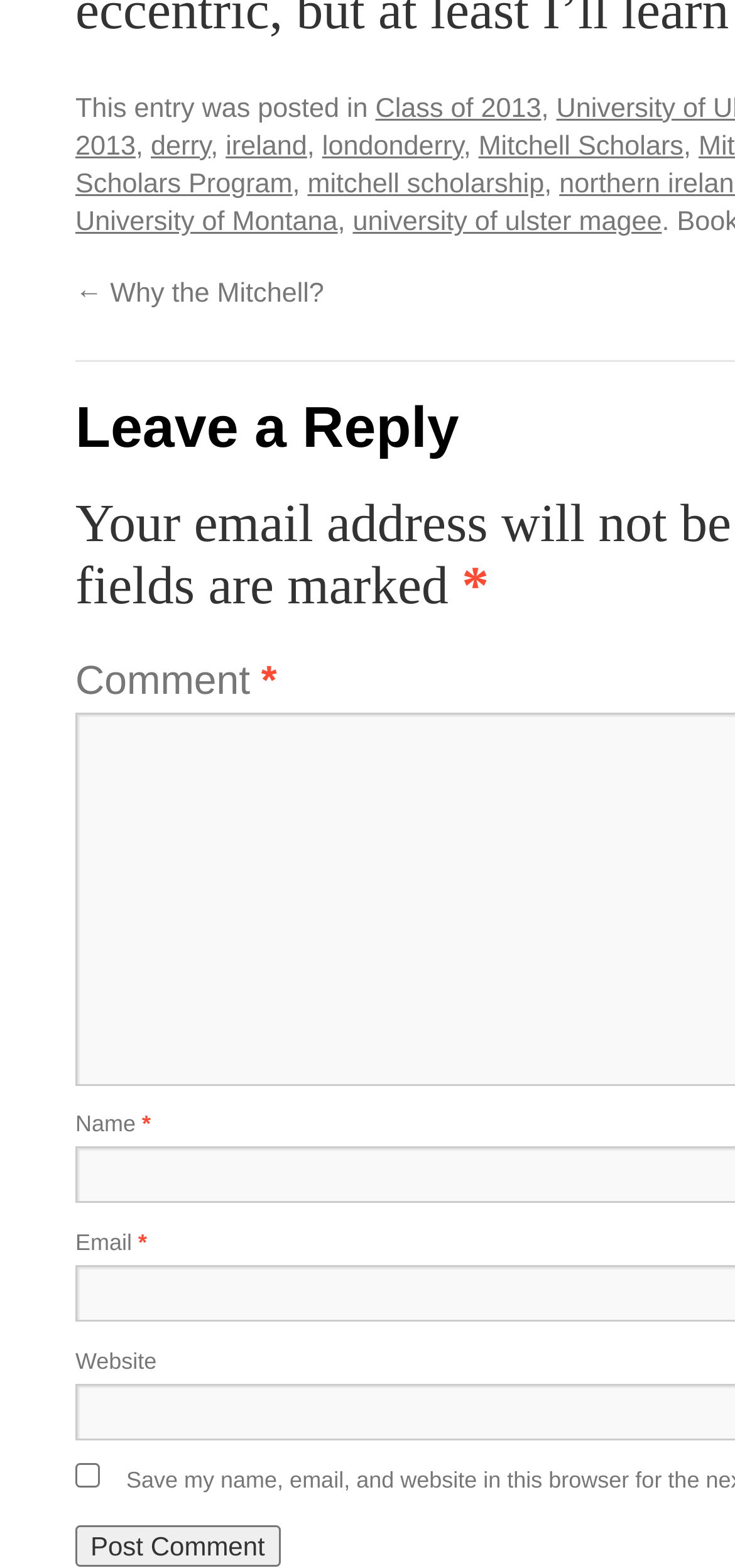Identify the bounding box coordinates for the region to click in order to carry out this instruction: "Check the 'Save my name, email, and website in this browser for the next time I comment.' checkbox". Provide the coordinates using four float numbers between 0 and 1, formatted as [left, top, right, bottom].

[0.103, 0.933, 0.136, 0.949]